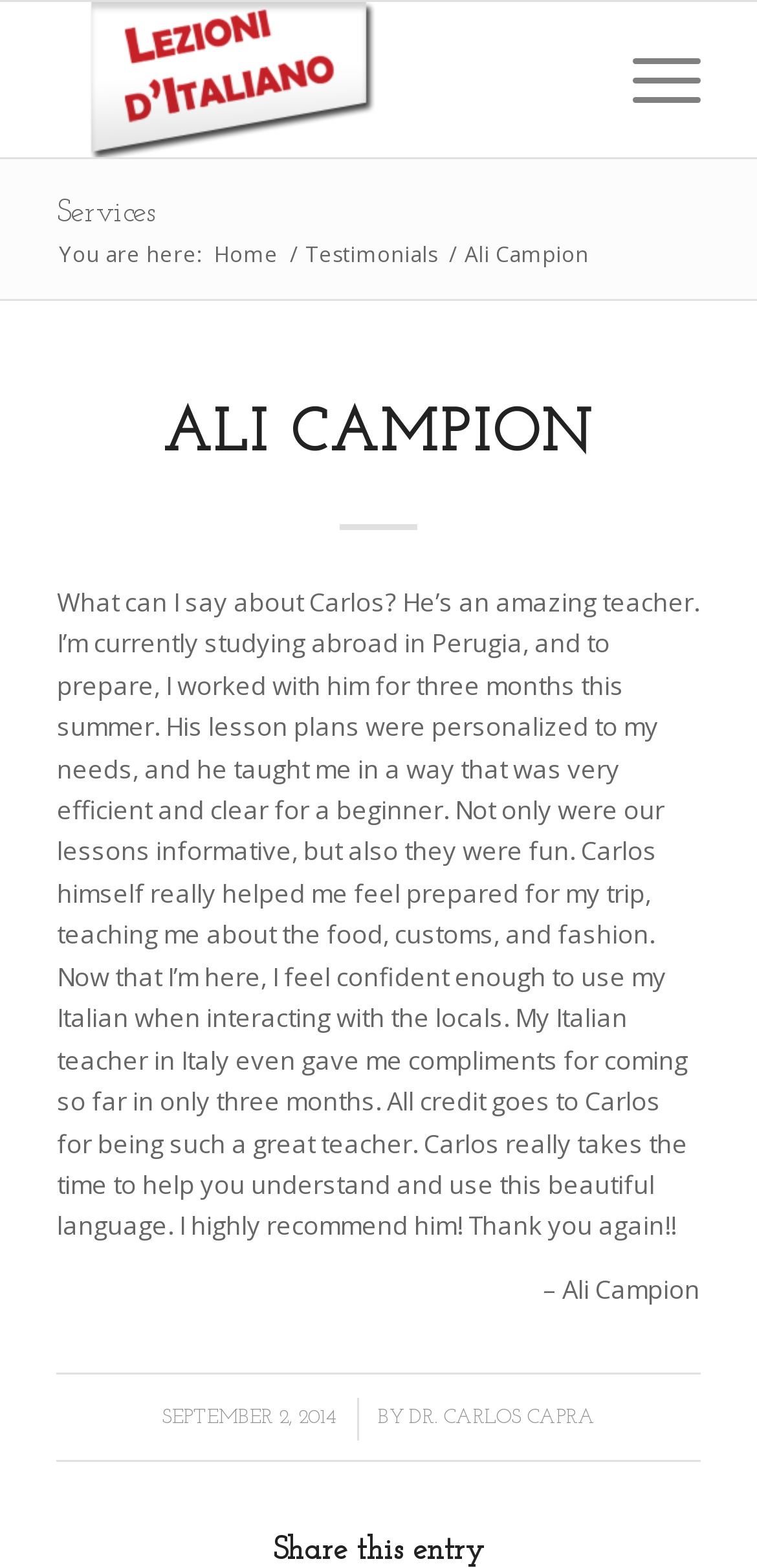When was the testimonial written?
Can you give a detailed and elaborate answer to the question?

The answer can be found in the footer section, where the date 'SEPTEMBER 2, 2014' is displayed.